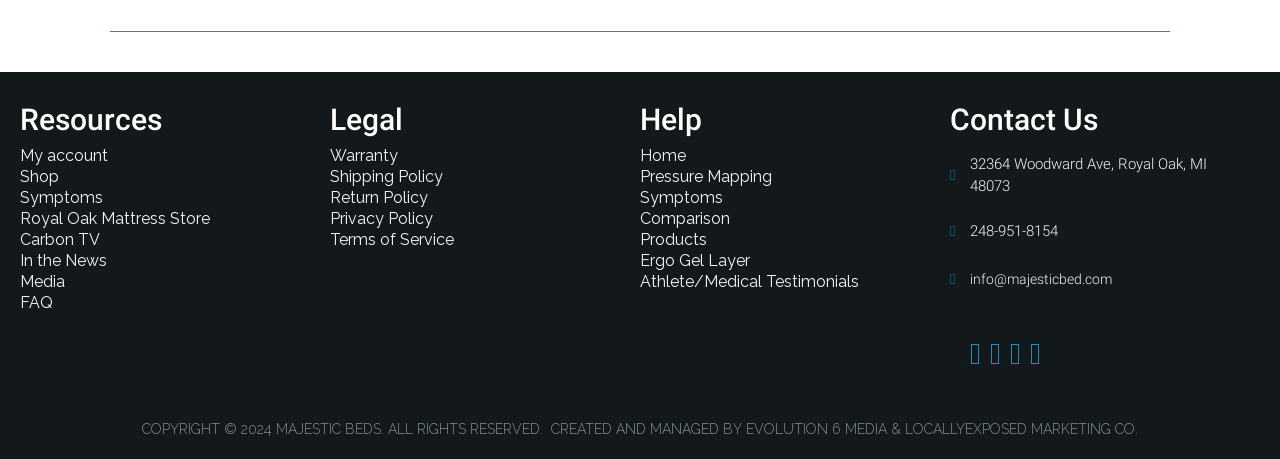Please provide a brief answer to the question using only one word or phrase: 
What is the email address to contact?

info@majesticbed.com